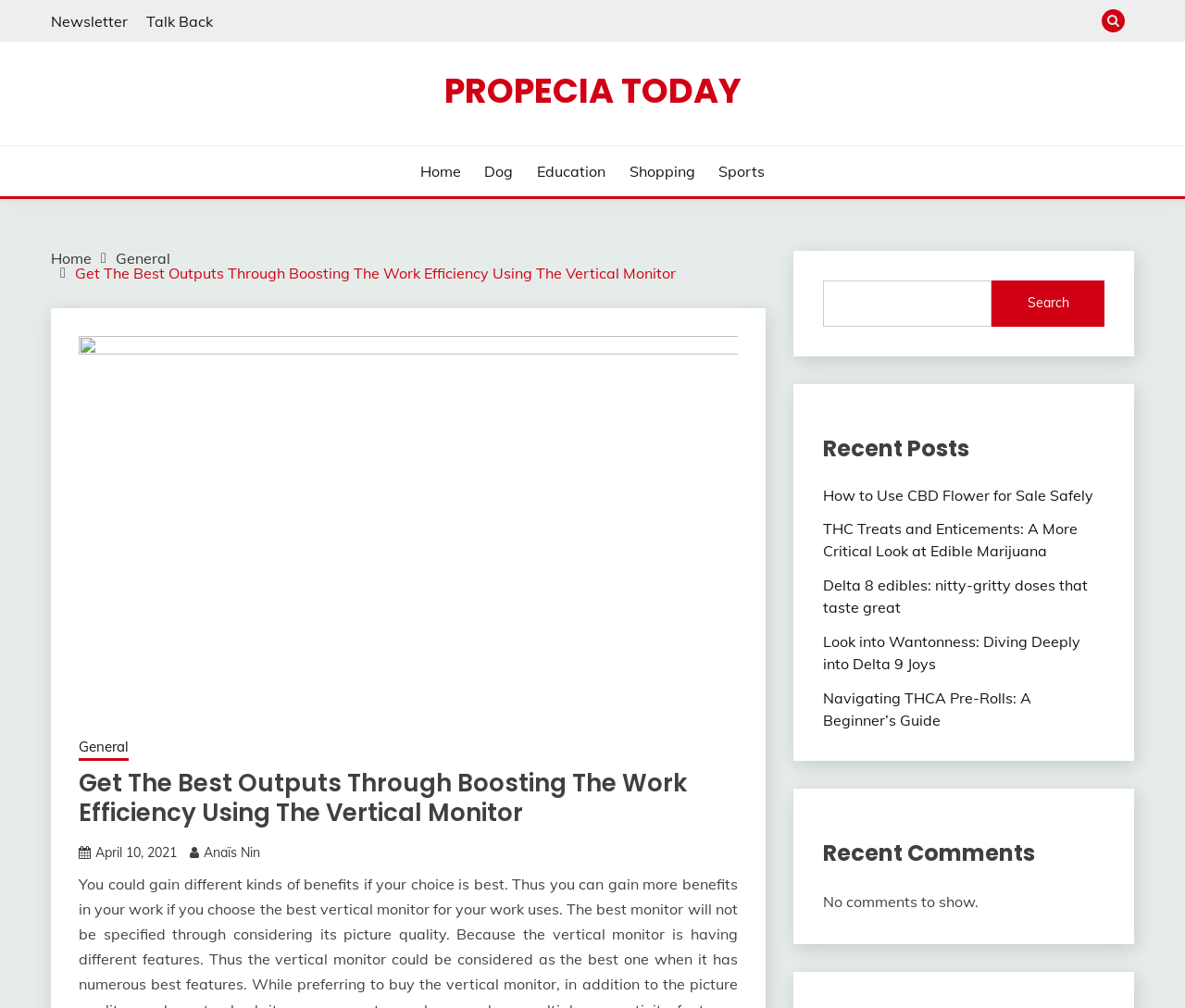What is the navigation section above the content?
Utilize the information in the image to give a detailed answer to the question.

I determined the navigation section above the content by looking at the links with texts such as 'Home' and 'General' which are likely to be breadcrumbs, a navigation technique used to show the user's current location in a website.